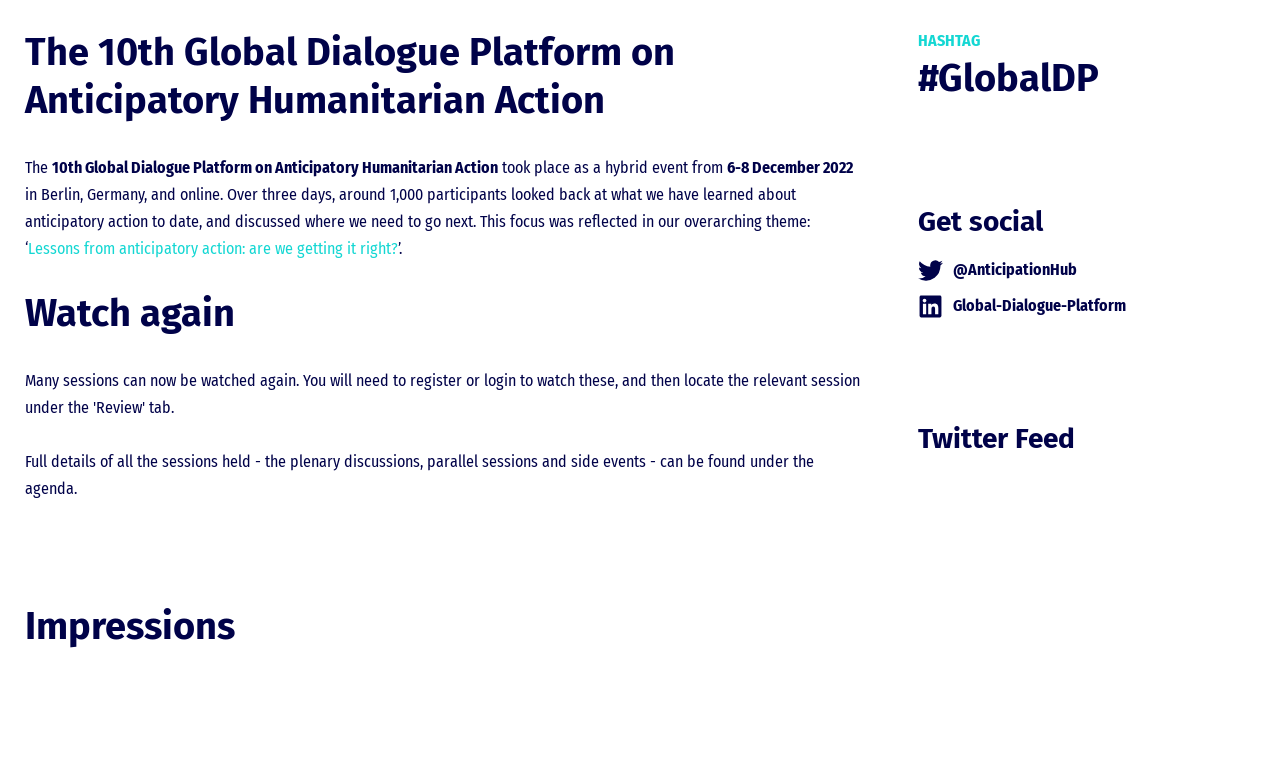Determine the bounding box coordinates for the UI element matching this description: "@AnticipationHub".

[0.717, 0.337, 0.98, 0.371]